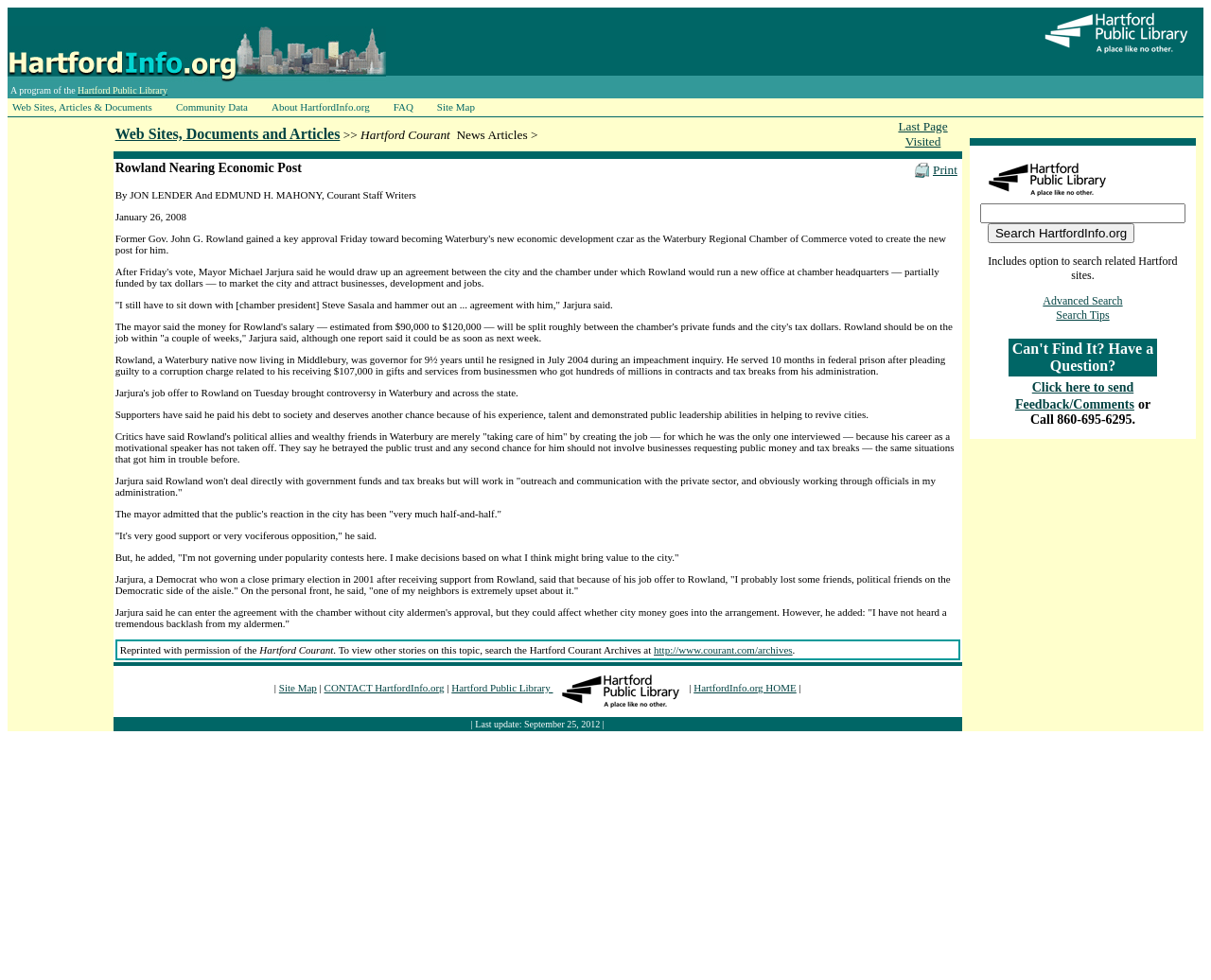Using the element description provided, determine the bounding box coordinates in the format (top-left x, top-left y, bottom-right x, bottom-right y). Ensure that all values are floating point numbers between 0 and 1. Element description: http://www.courant.com/archives

[0.54, 0.657, 0.654, 0.669]